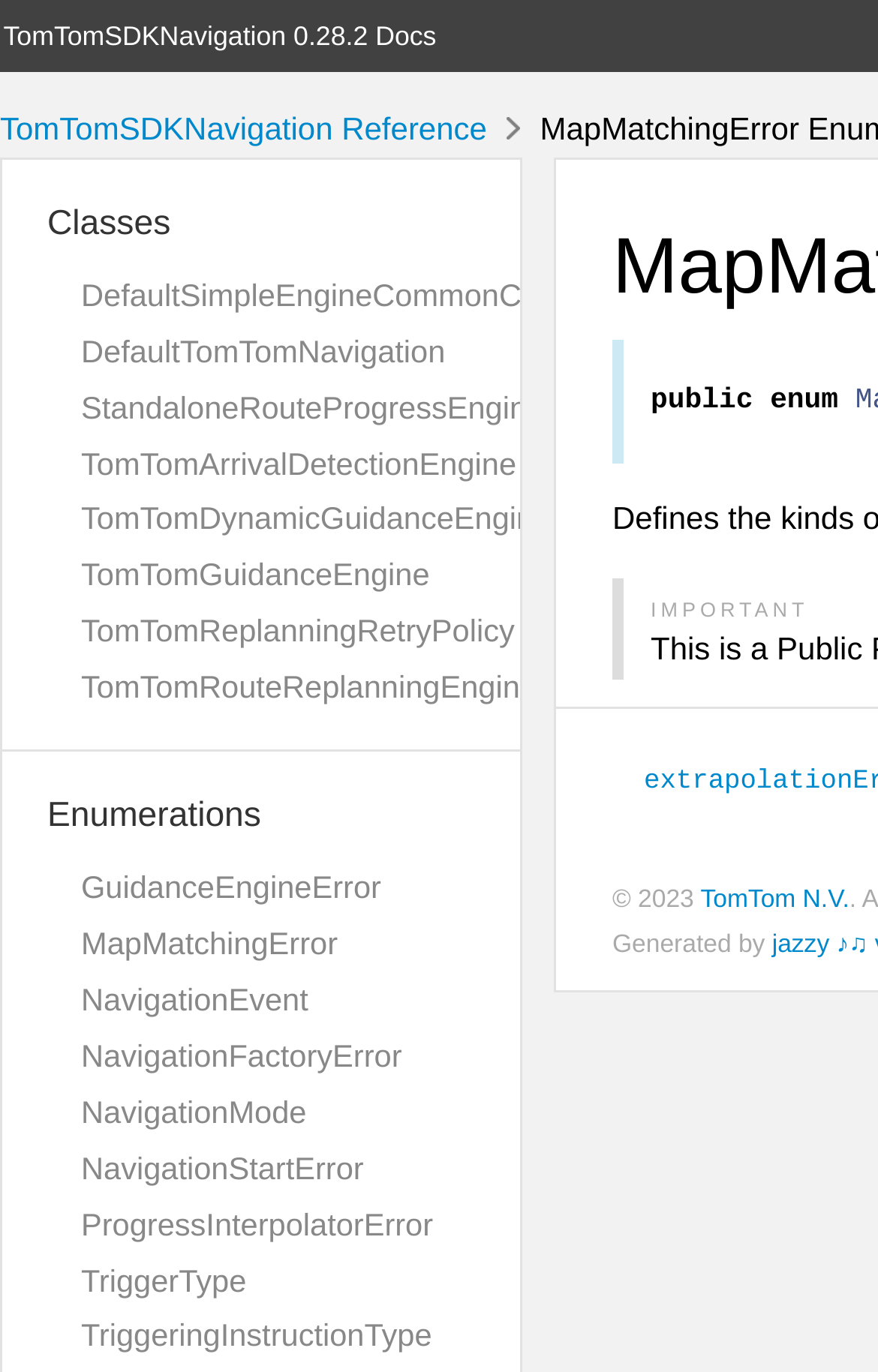How many links are there in the Classes section?
Please respond to the question with as much detail as possible.

I counted the number of links under the 'Classes' section, which are DefaultSimpleEngineCommonCalculator, DefaultTomTomNavigation, StandaloneRouteProgressEngine, TomTomArrivalDetectionEngine, TomTomDynamicGuidanceEngine, TomTomGuidanceEngine, TomTomReplanningRetryPolicy, and TomTomRouteReplanningEngine.